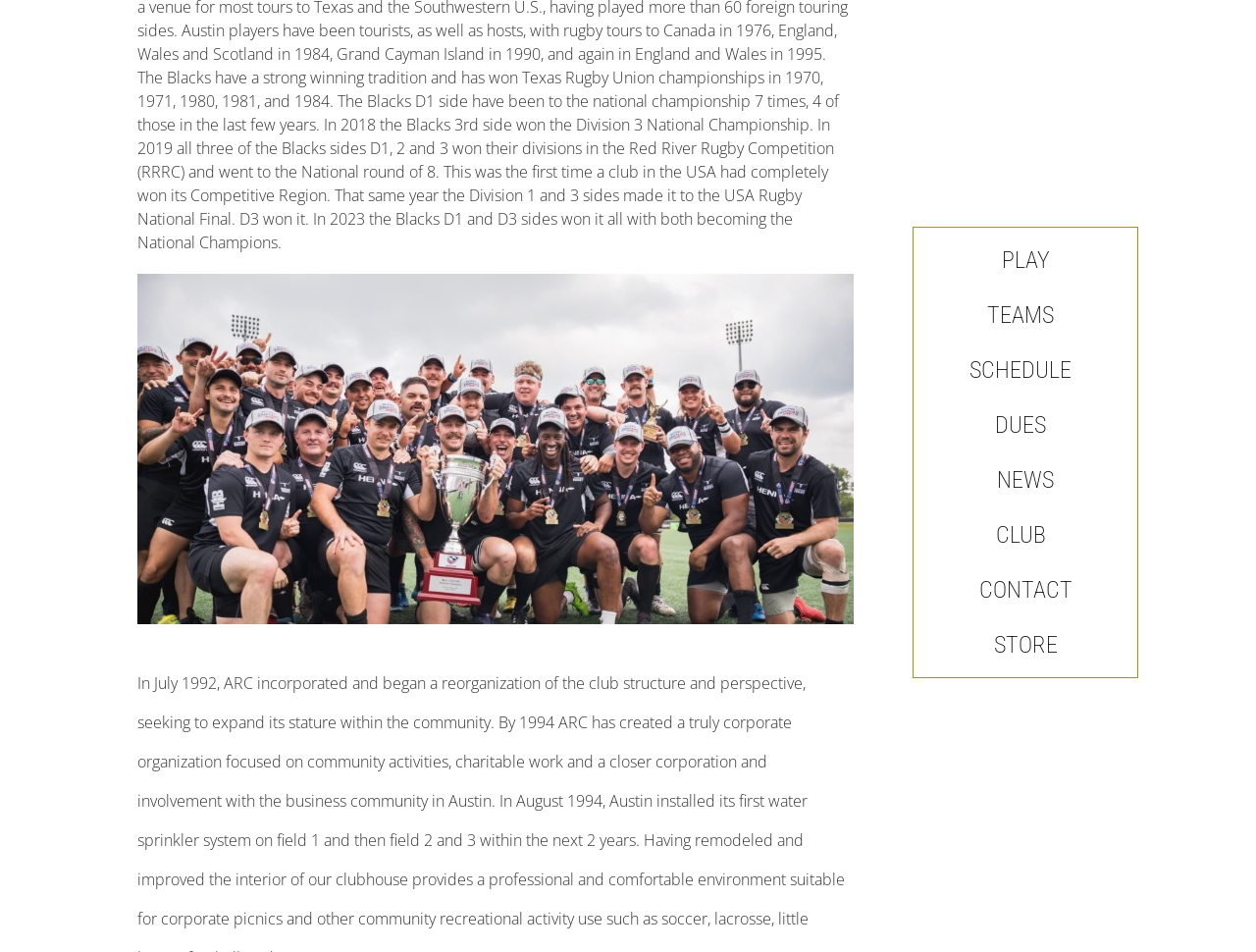Locate the bounding box coordinates of the area to click to fulfill this instruction: "check SCHEDULE". The bounding box should be presented as four float numbers between 0 and 1, in the order [left, top, right, bottom].

[0.735, 0.365, 0.898, 0.412]